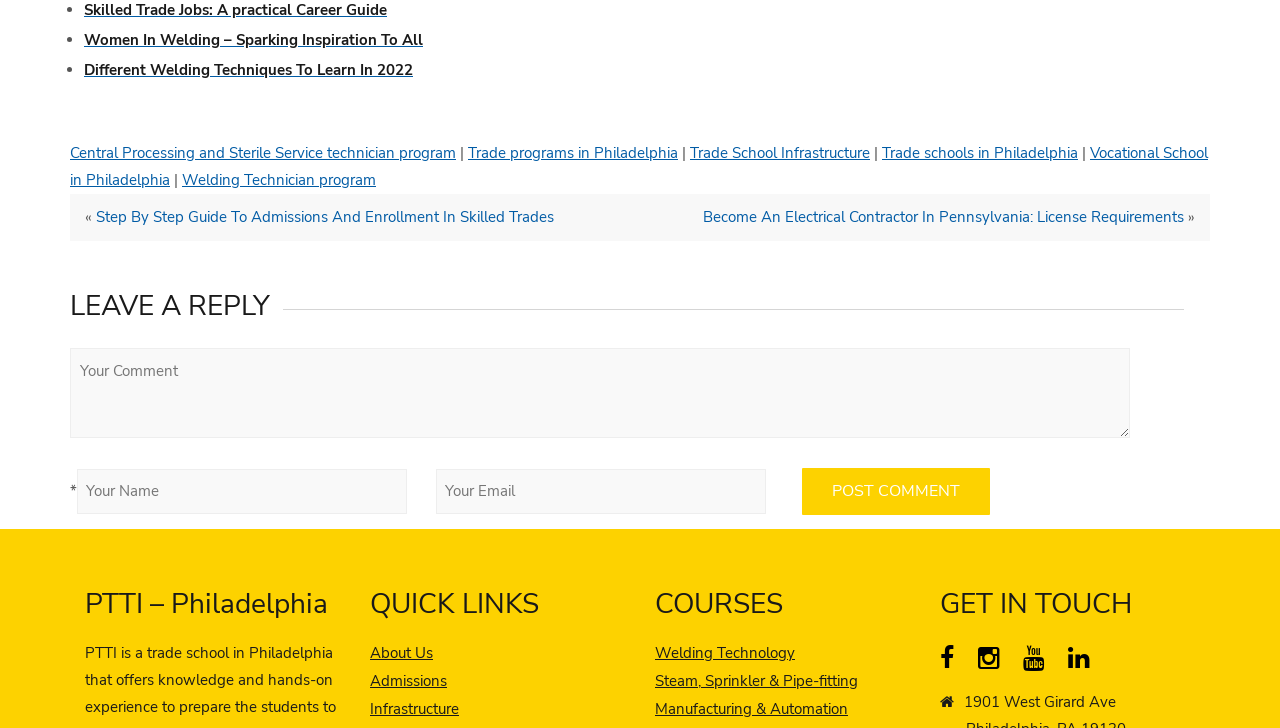Please answer the following question using a single word or phrase: 
What type of programs are offered by PTTI?

Trade programs